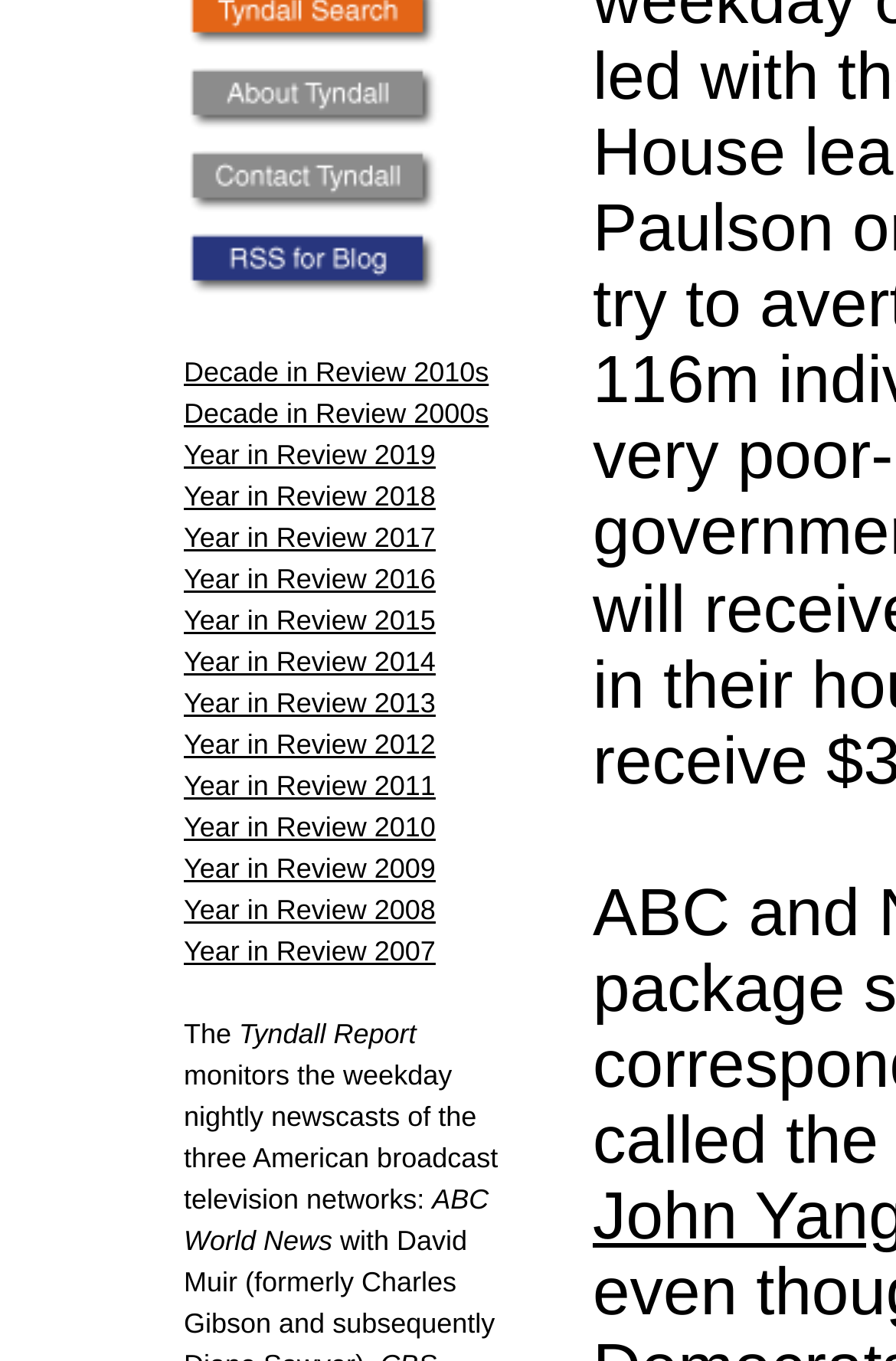Using the description: "Year in Review 2019", determine the UI element's bounding box coordinates. Ensure the coordinates are in the format of four float numbers between 0 and 1, i.e., [left, top, right, bottom].

[0.205, 0.322, 0.486, 0.346]